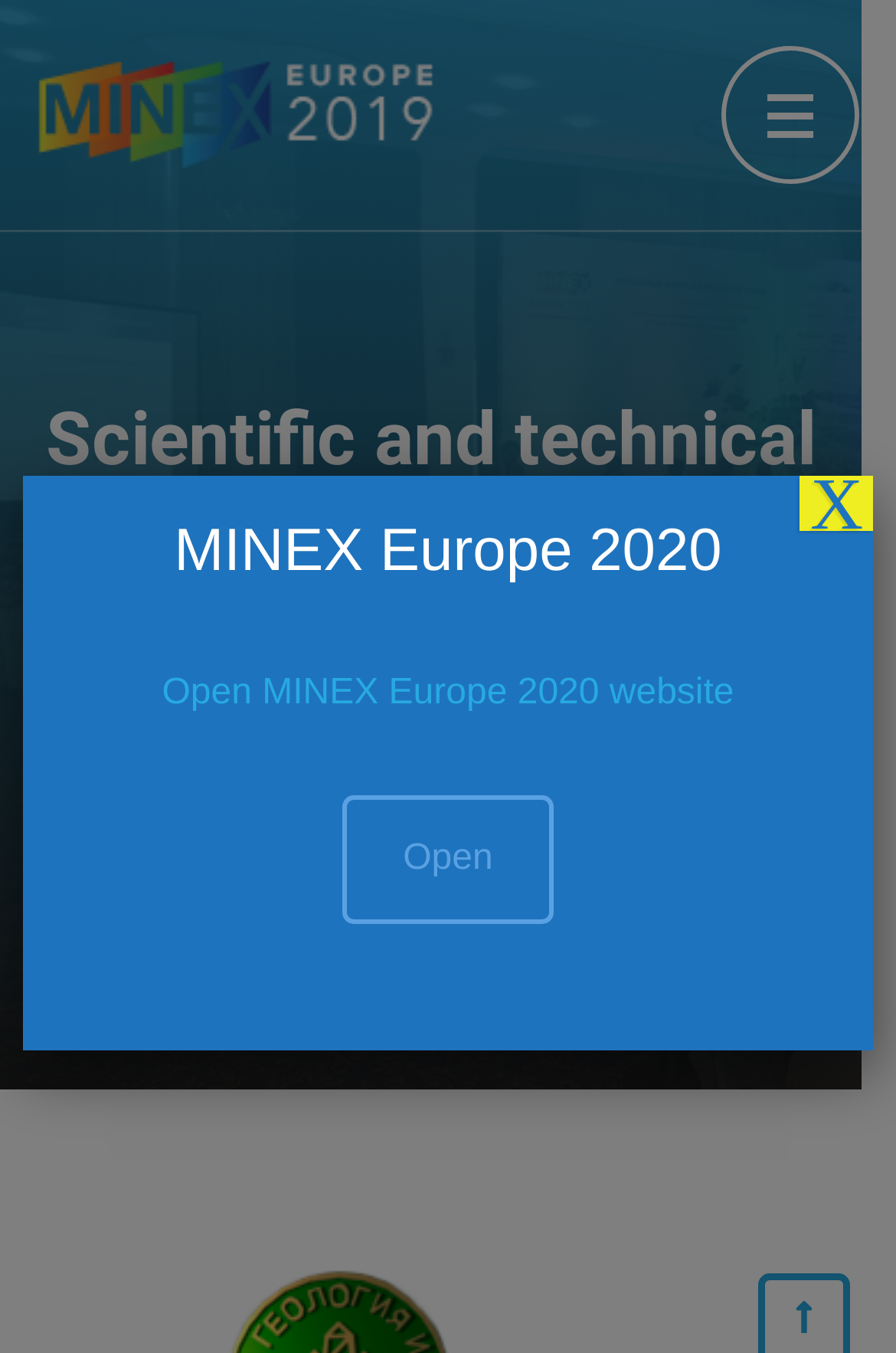What is the text of the first link in the top section?
Based on the visual information, provide a detailed and comprehensive answer.

The first link in the top section has the text 'MINEX Europe 2019', which is also the title of the webpage.